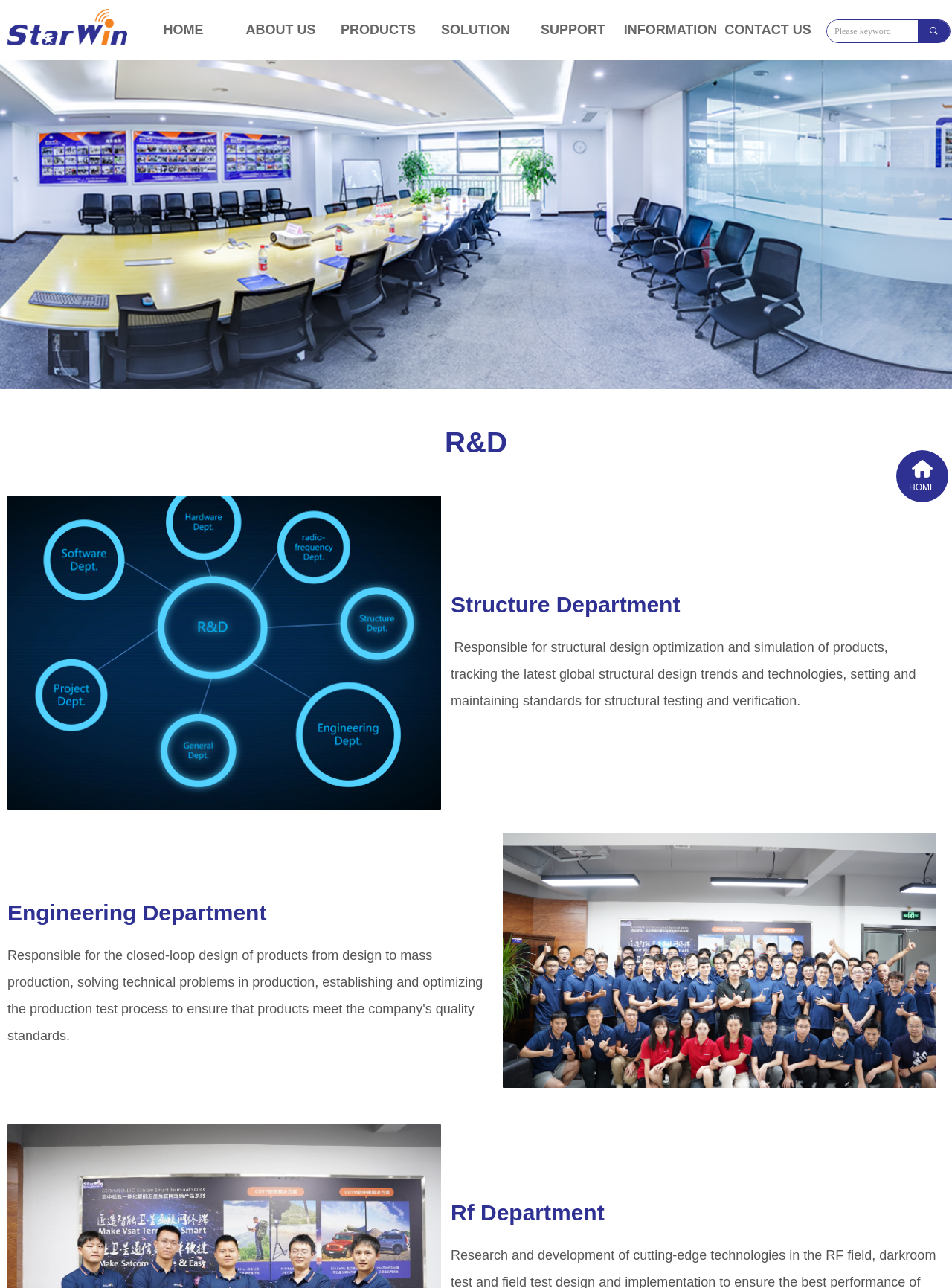What is the position of the textbox?
Answer the question with a detailed explanation, including all necessary information.

I checked the bounding box coordinates of the textbox, which are [0.869, 0.019, 0.964, 0.029]. Comparing these coordinates with others, I determined that the textbox is located at the bottom right of the webpage.